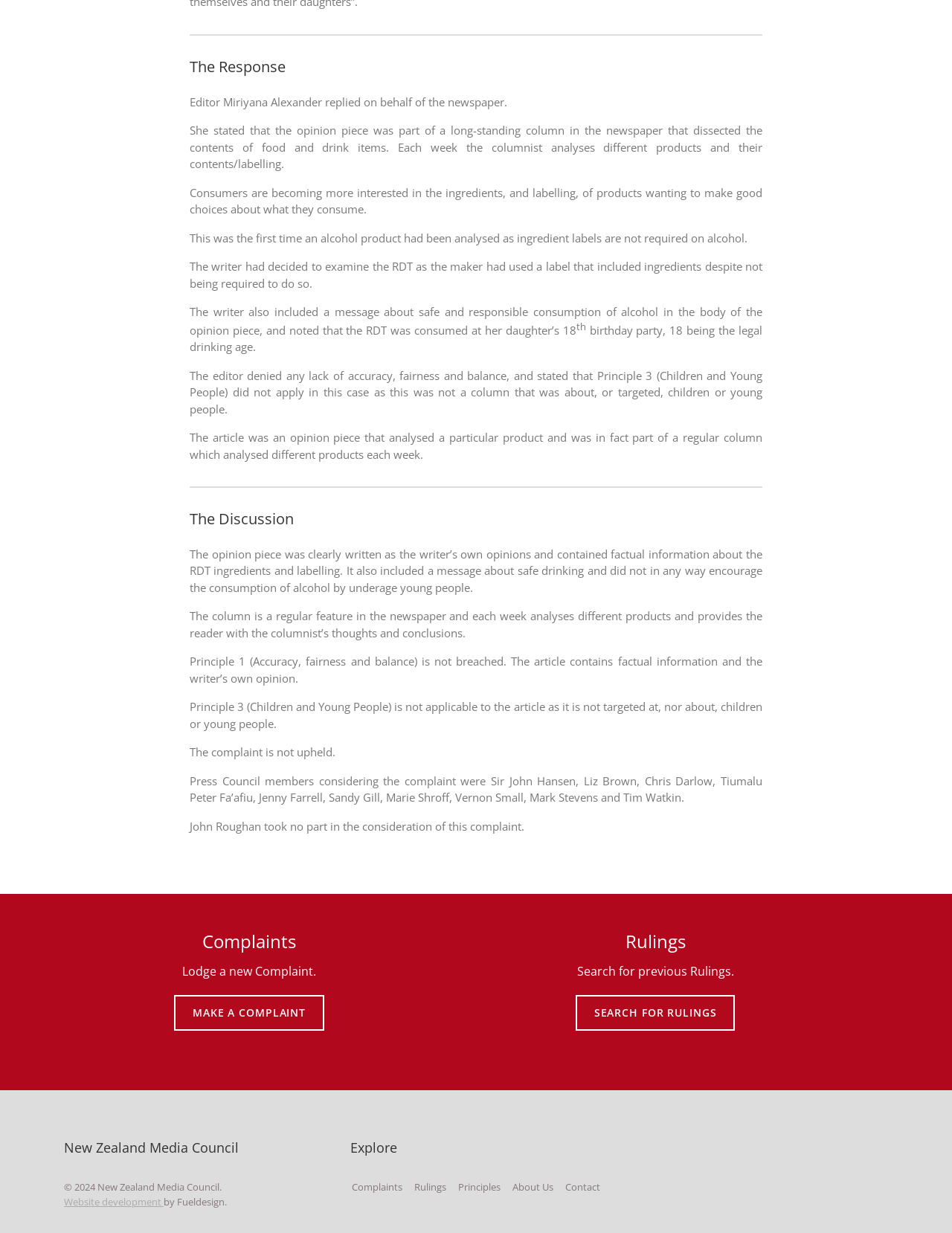Specify the bounding box coordinates of the element's area that should be clicked to execute the given instruction: "Lodge a new complaint". The coordinates should be four float numbers between 0 and 1, i.e., [left, top, right, bottom].

[0.191, 0.781, 0.332, 0.794]